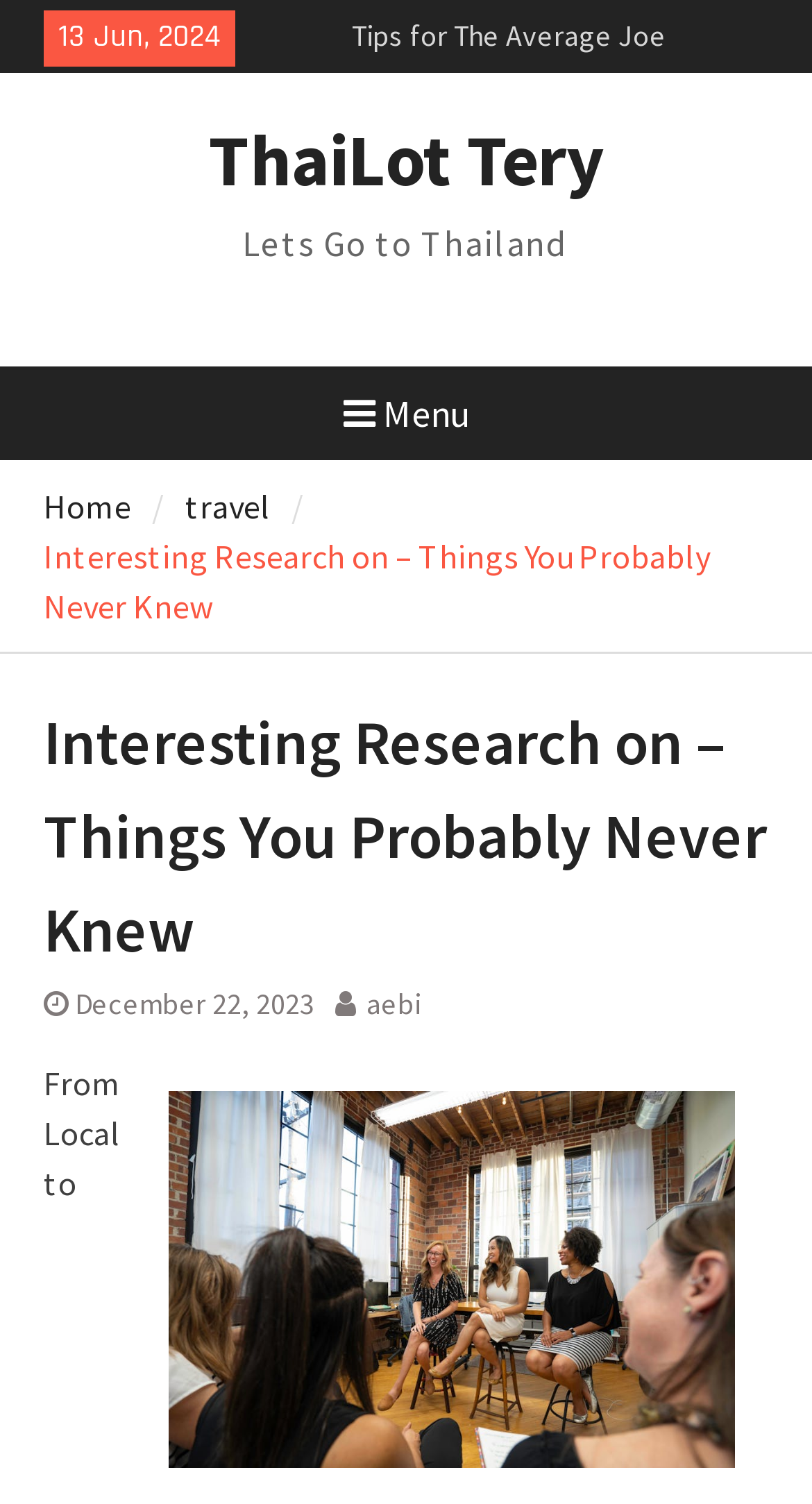Analyze the image and provide a detailed answer to the question: What is the position of the menu button?

I found the position of the menu button by looking at the bounding box coordinates of the button ' Menu', which is located at [0.385, 0.243, 0.615, 0.305], indicating that it is positioned in the middle right of the webpage.